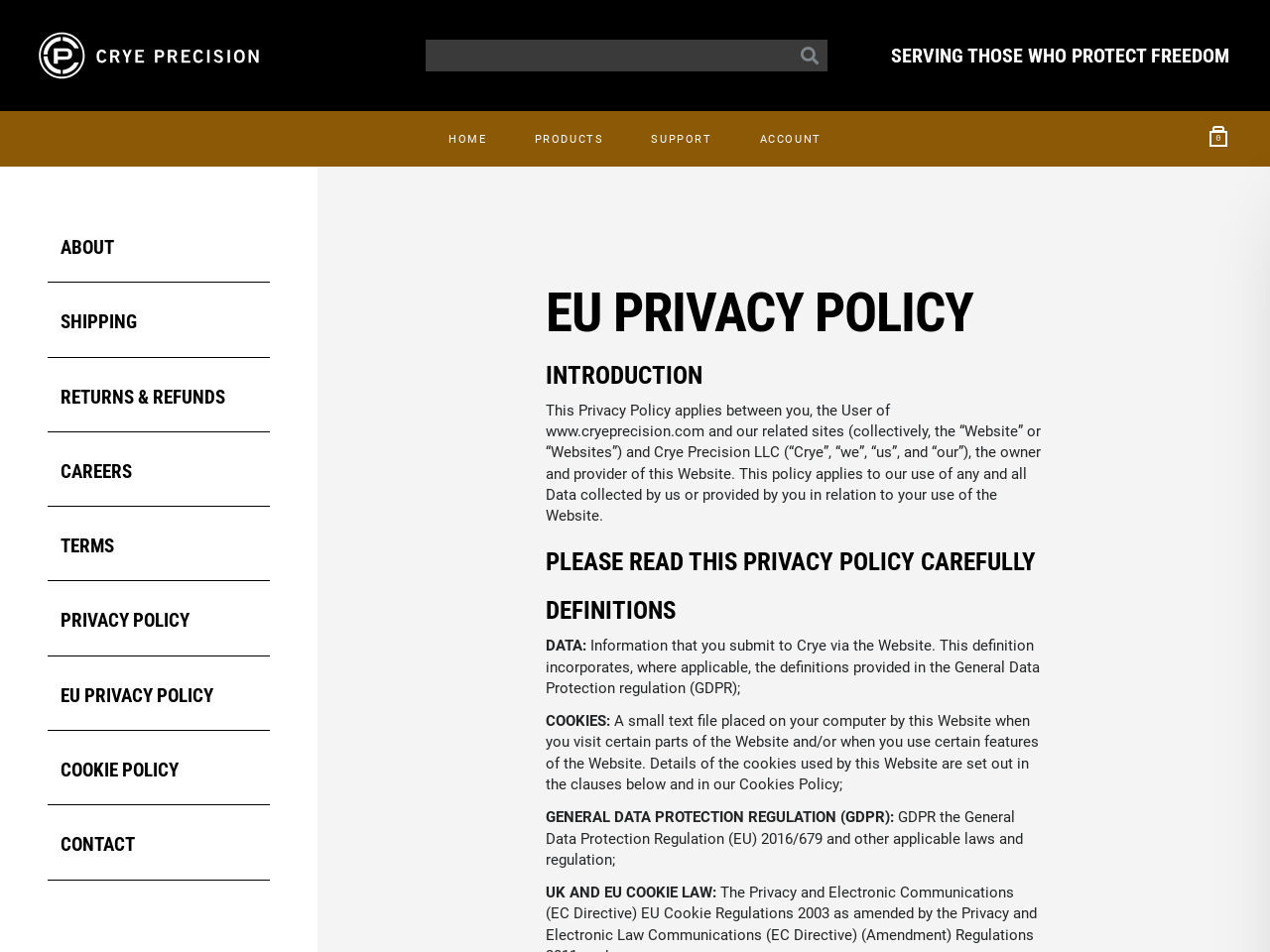Pinpoint the bounding box coordinates for the area that should be clicked to perform the following instruction: "Read EU PRIVACY POLICY".

[0.43, 0.3, 0.82, 0.357]